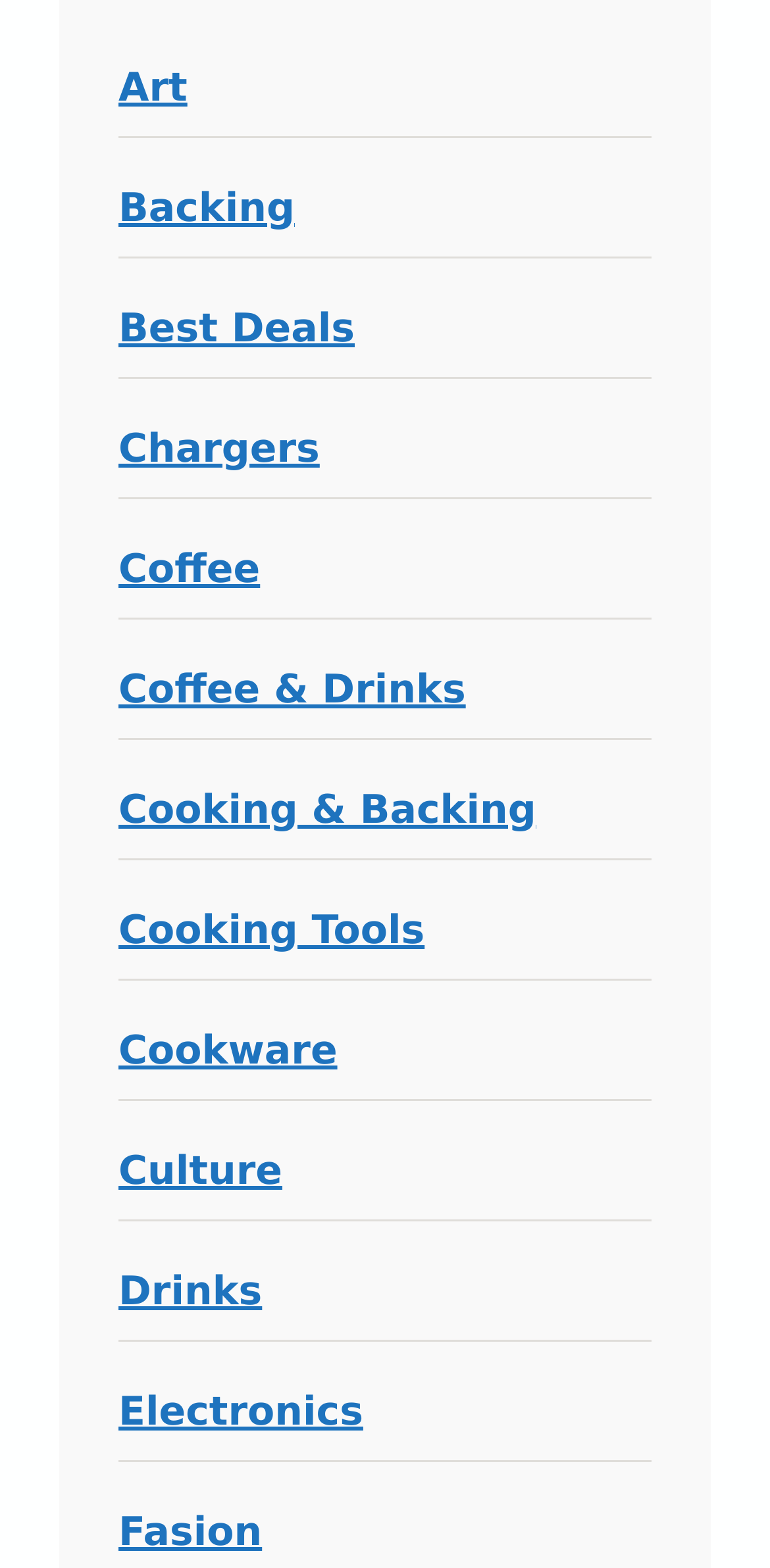Provide a one-word or brief phrase answer to the question:
Is there a category for electronics on the webpage?

Yes